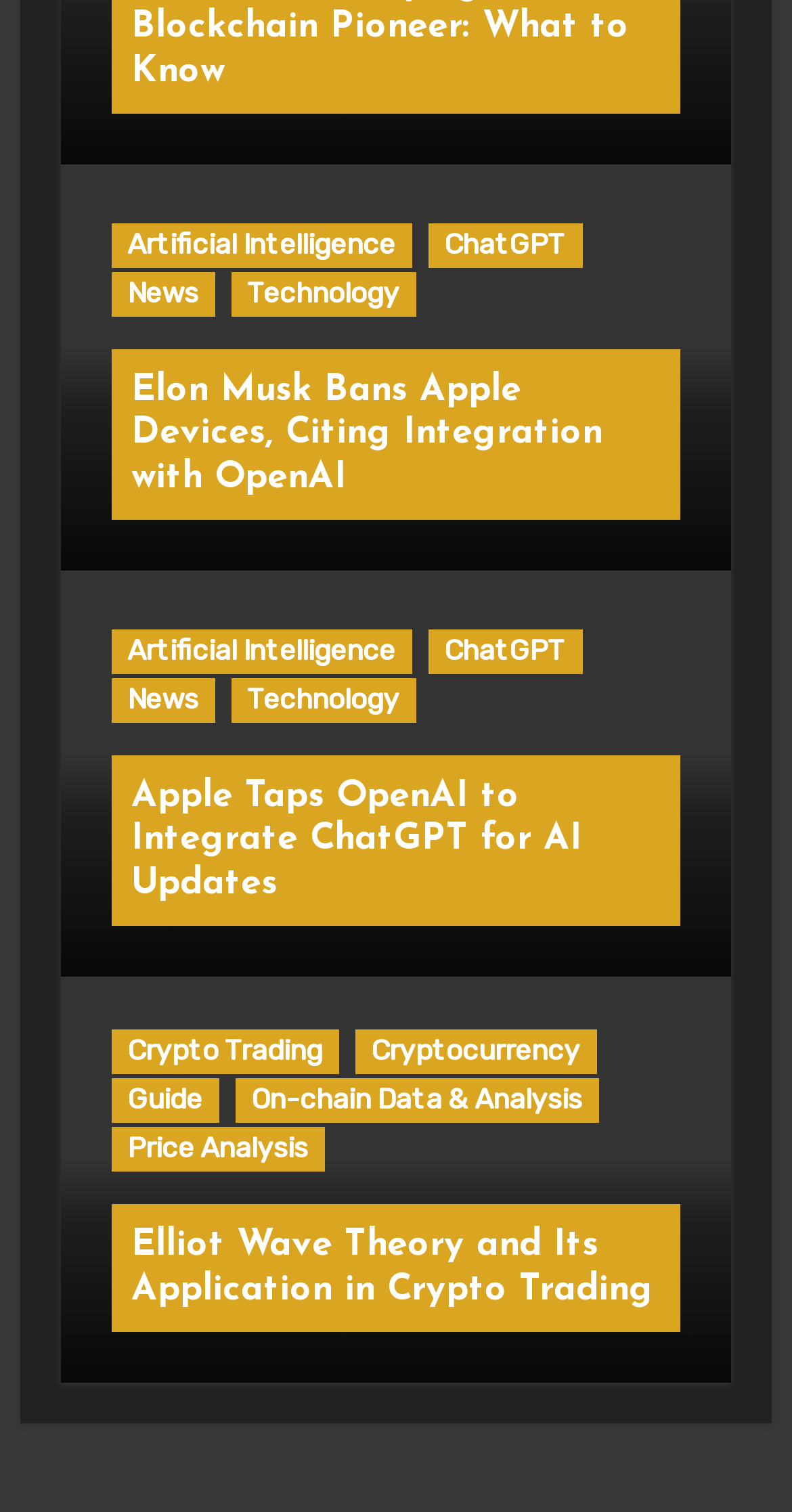Provide a short answer to the following question with just one word or phrase: What is the title of the third news article?

Apple Taps OpenAI to Integrate ChatGPT for AI Updates